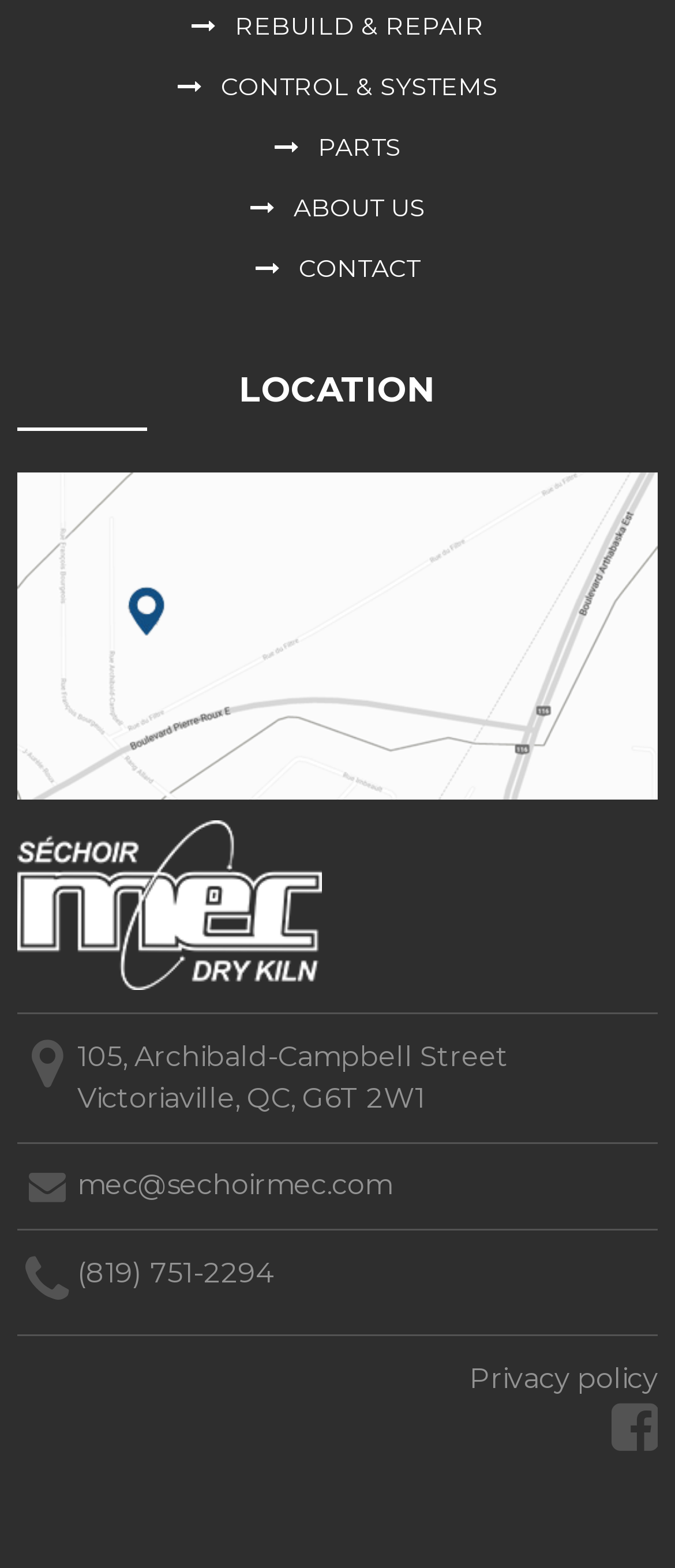Please analyze the image and give a detailed answer to the question:
What is the address of the company?

I found the address of the company by looking at the link with the text '105, Archibald-Campbell Street Victoriaville, QC, G6T 2W1' which is located below the 'LOCATION' heading.